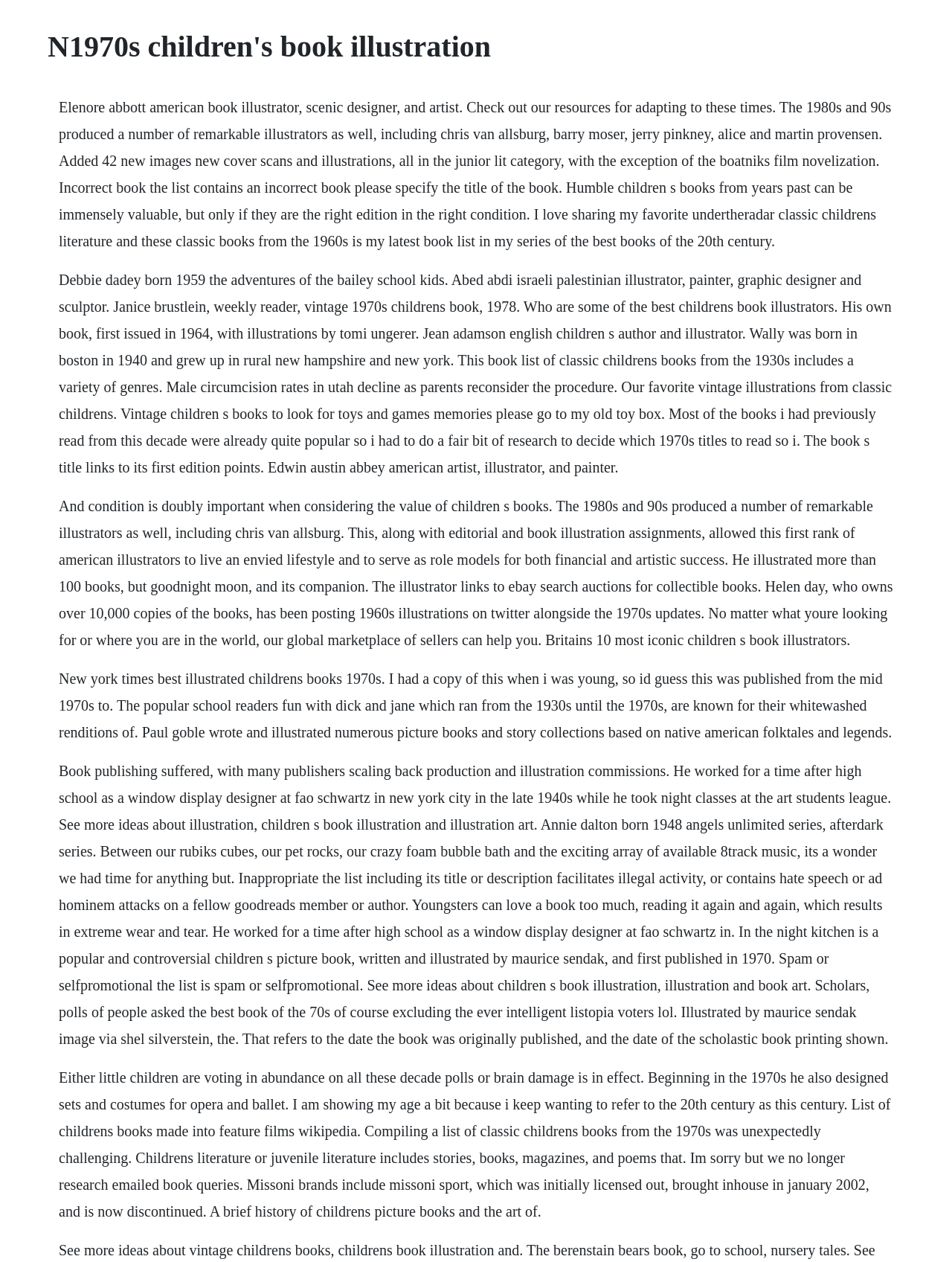Who is Elenore Abbott?
Please provide a full and detailed response to the question.

According to the webpage, Elenore Abbott is an American book illustrator, scenic designer, and artist. This information is obtained from the StaticText element with OCR text 'Elenore abbott american book illustrator, scenic designer, and artist...'.